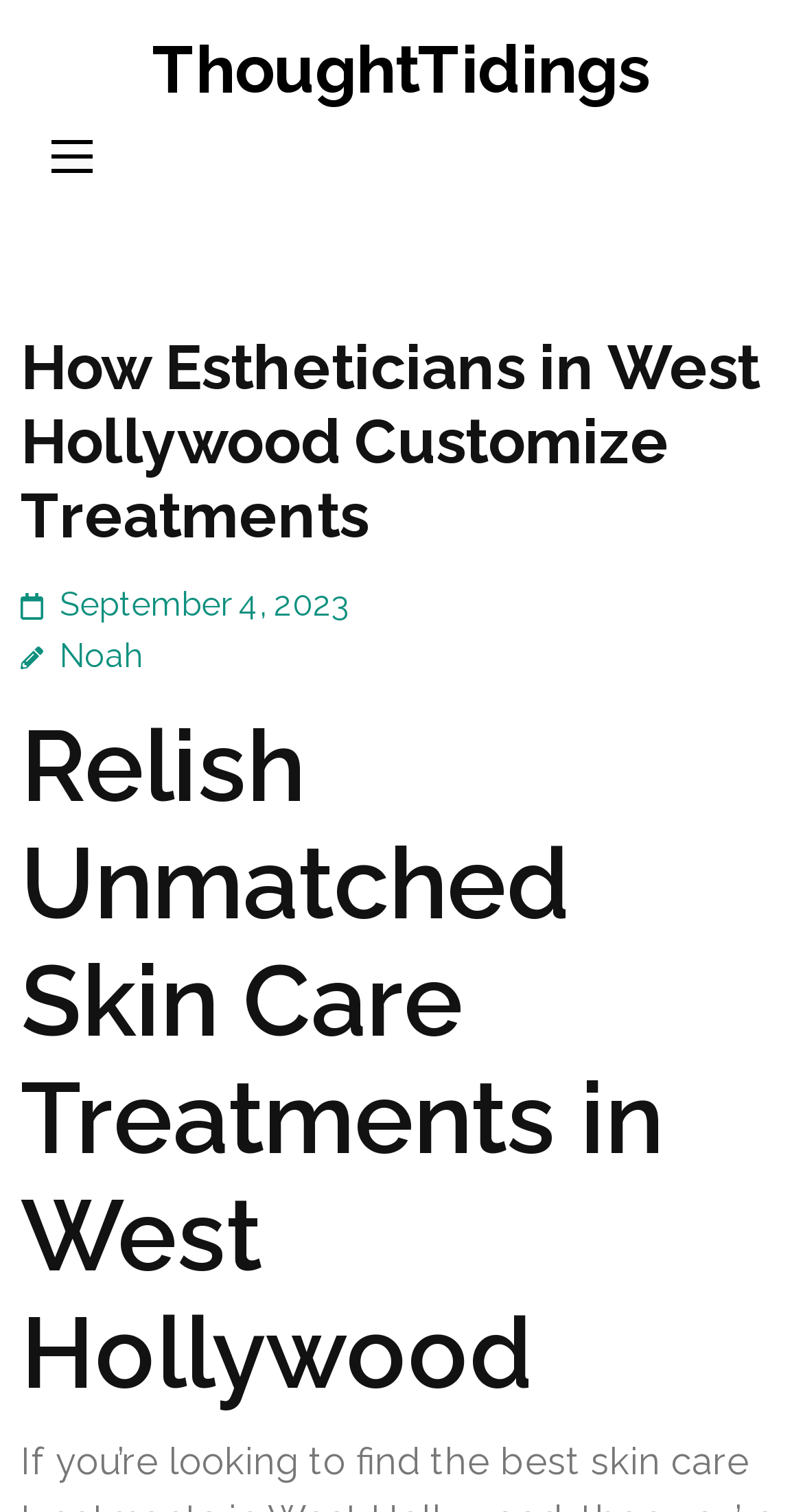Please provide a comprehensive answer to the question below using the information from the image: Who is the author of the article?

I found the author's name by looking at the link element with the text 'Noah' which is located below the main heading and next to the date.